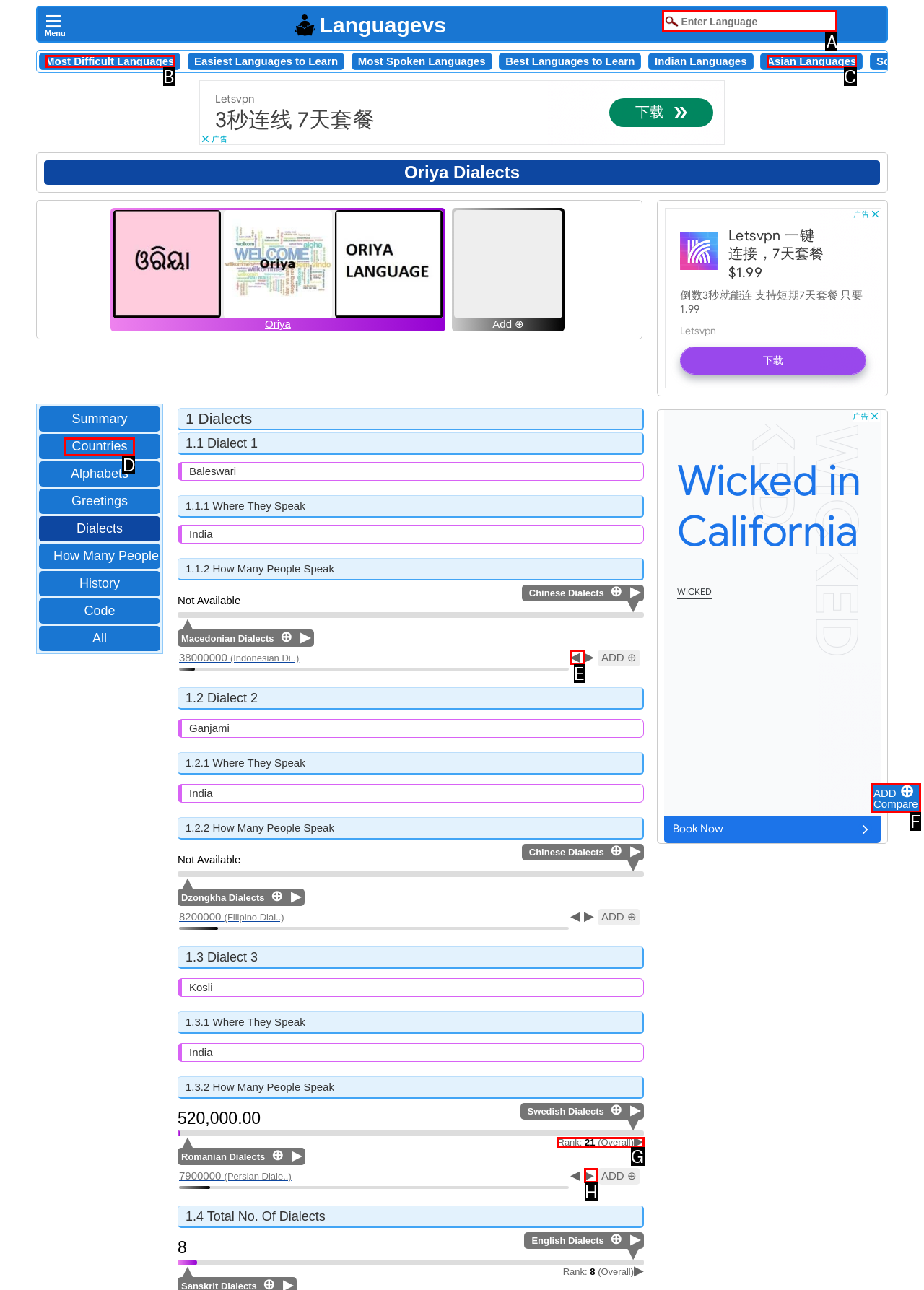Which option should you click on to fulfill this task: Enter a language? Answer with the letter of the correct choice.

A